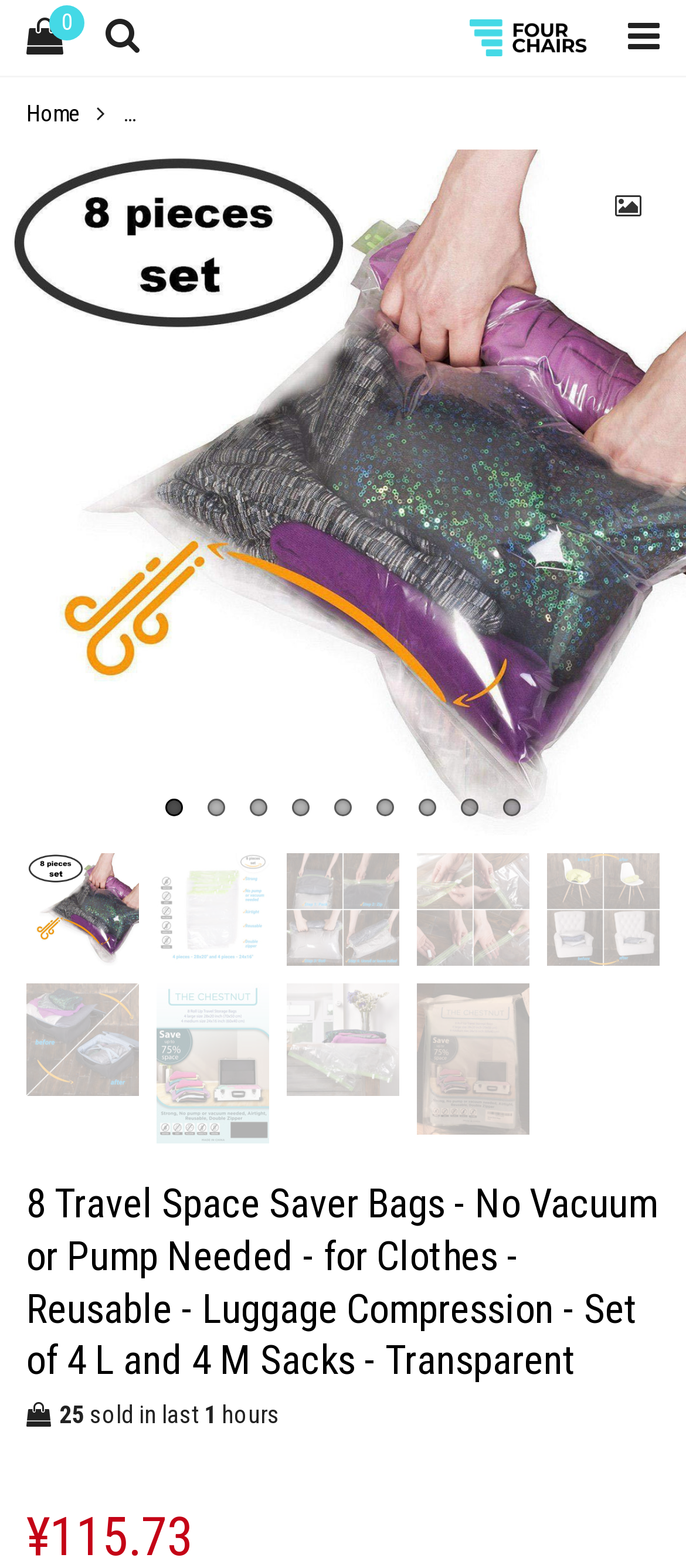Review the image closely and give a comprehensive answer to the question: How many travel space saver bags are in the set?

I counted the number of bags mentioned in the product title and description, and it says 'Set of 4 L and 4 M Sacks', which means there are 8 bags in total.